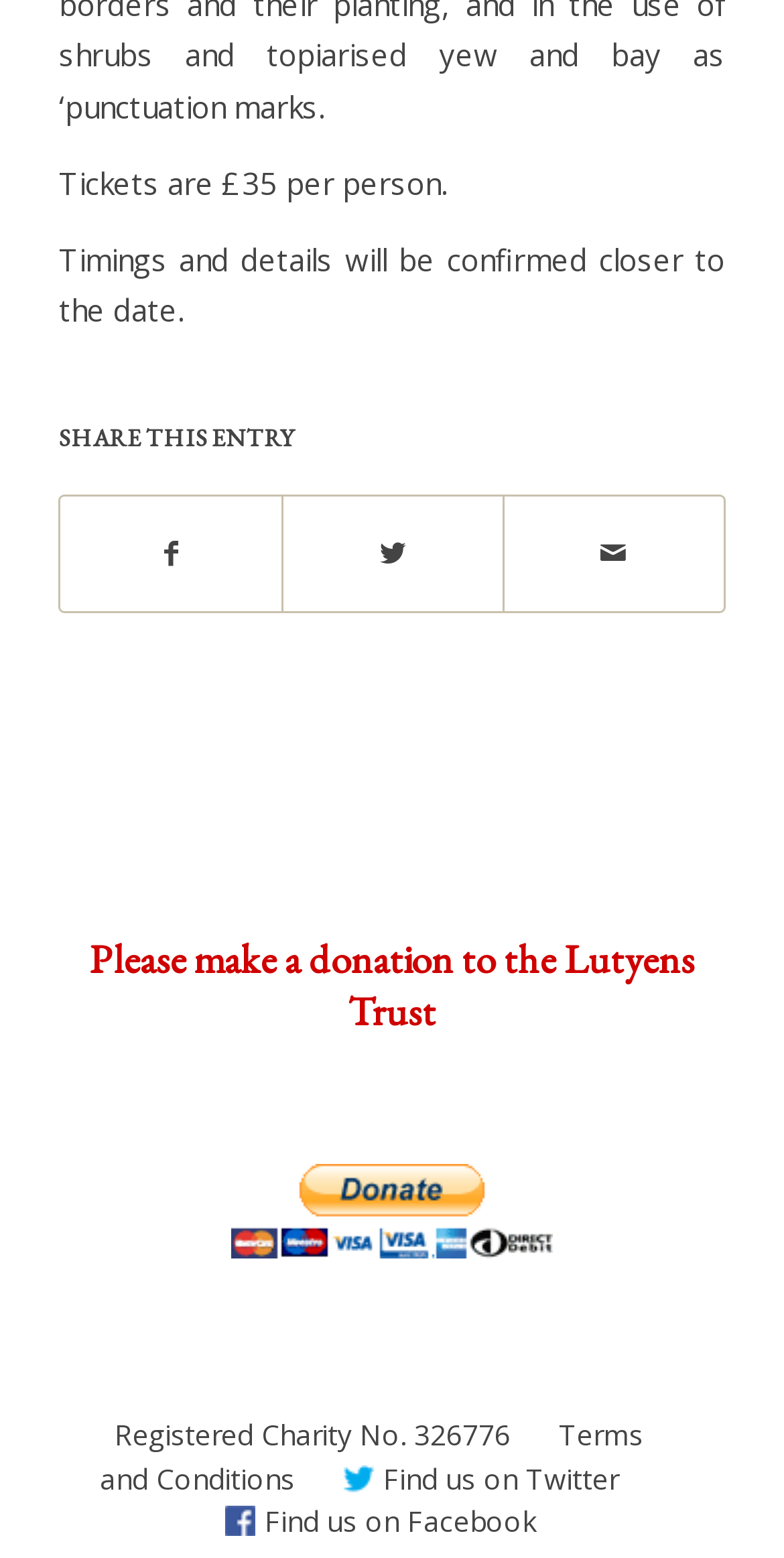Answer the question below with a single word or a brief phrase: 
What is the charity number of the Lutyens Trust?

326776